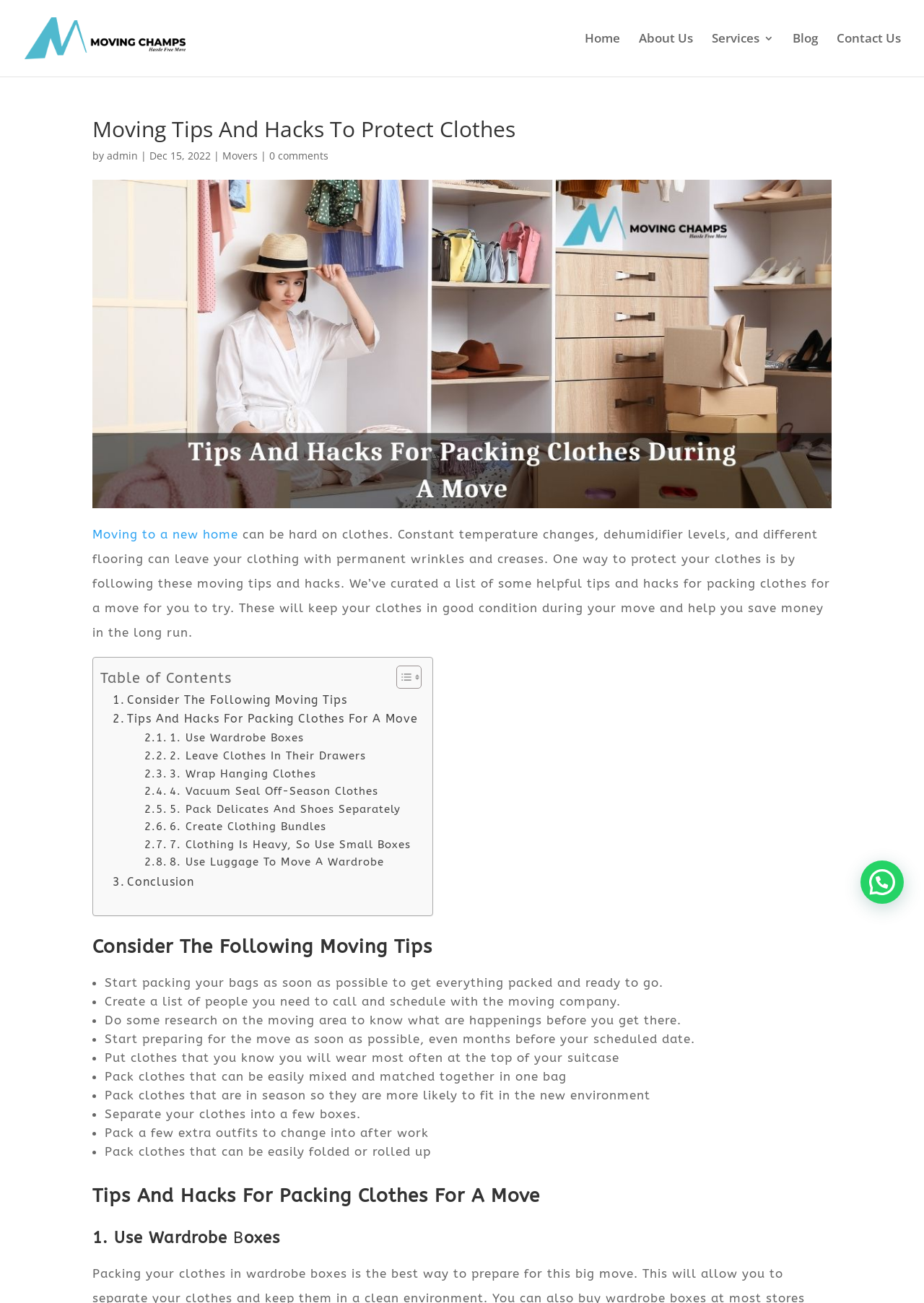What is the topic of this webpage?
Carefully analyze the image and provide a detailed answer to the question.

Based on the webpage content, it appears to be providing expert moving tips and hacks for packing clothes for a move, which is evident from the headings and subheadings on the page.